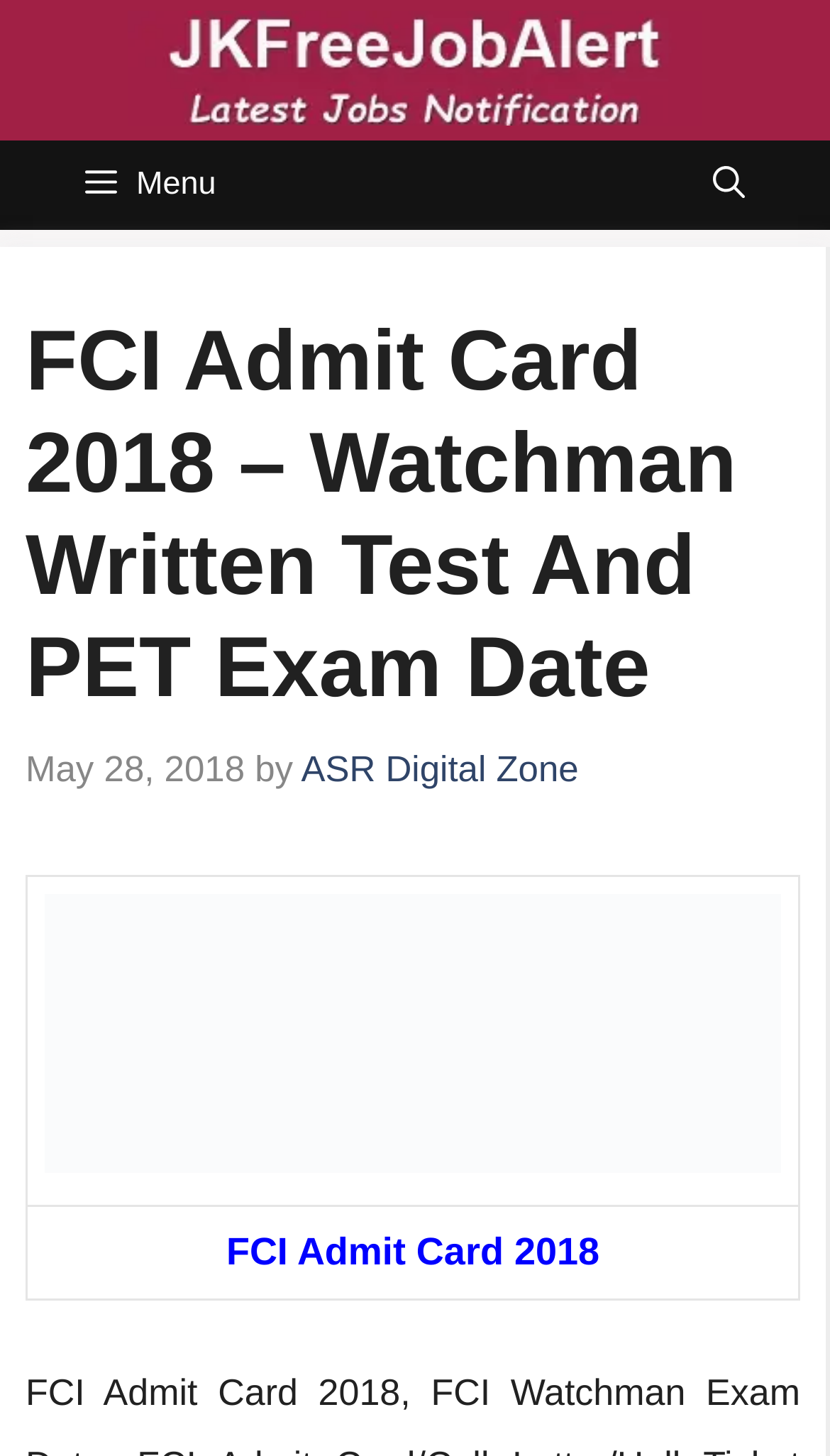Given the element description: "FCI Admit Card 2018", predict the bounding box coordinates of the UI element it refers to, using four float numbers between 0 and 1, i.e., [left, top, right, bottom].

[0.273, 0.847, 0.722, 0.875]